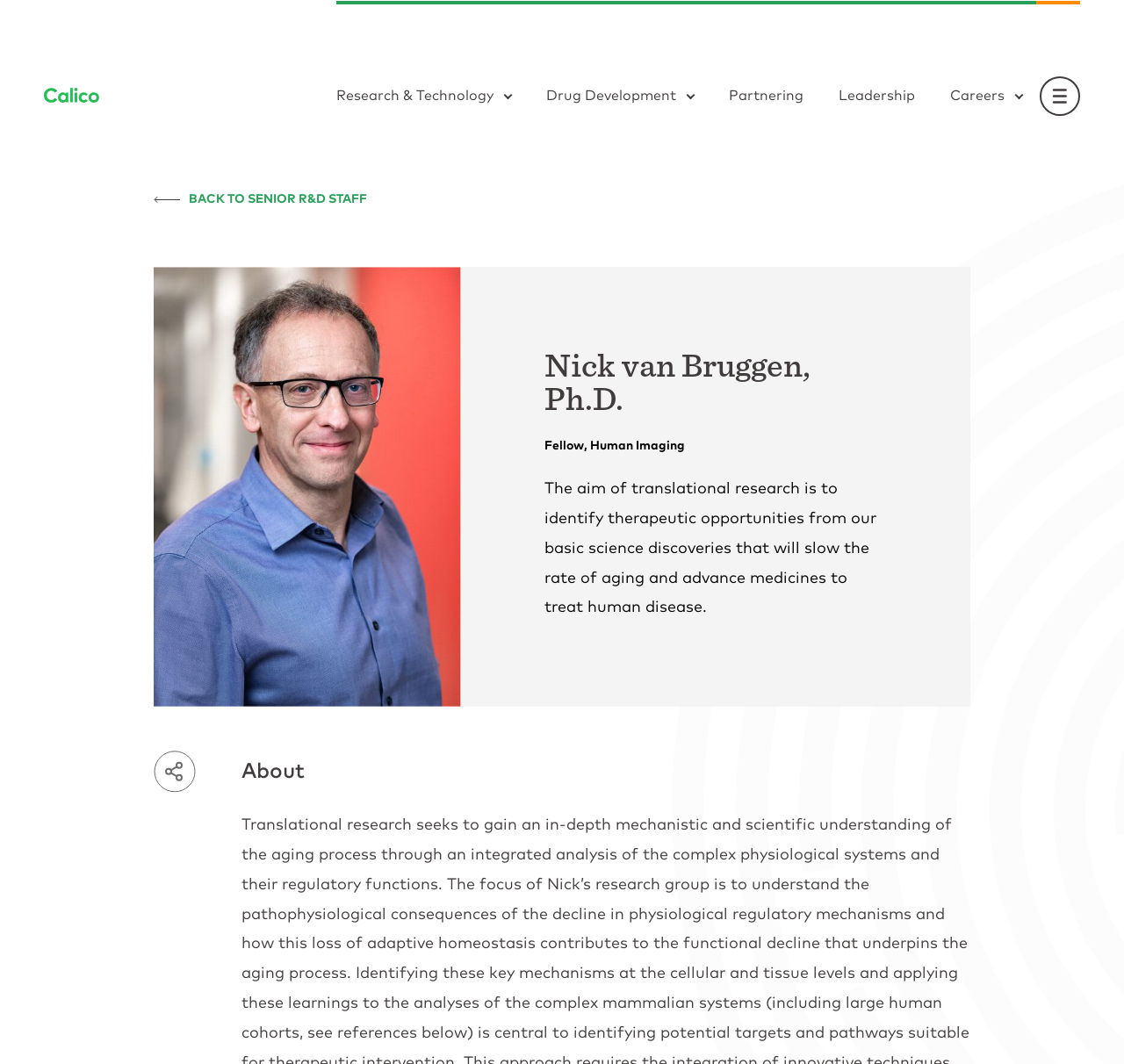Give the bounding box coordinates for this UI element: "maintaining optimal health". The coordinates should be four float numbers between 0 and 1, arranged as [left, top, right, bottom].

None